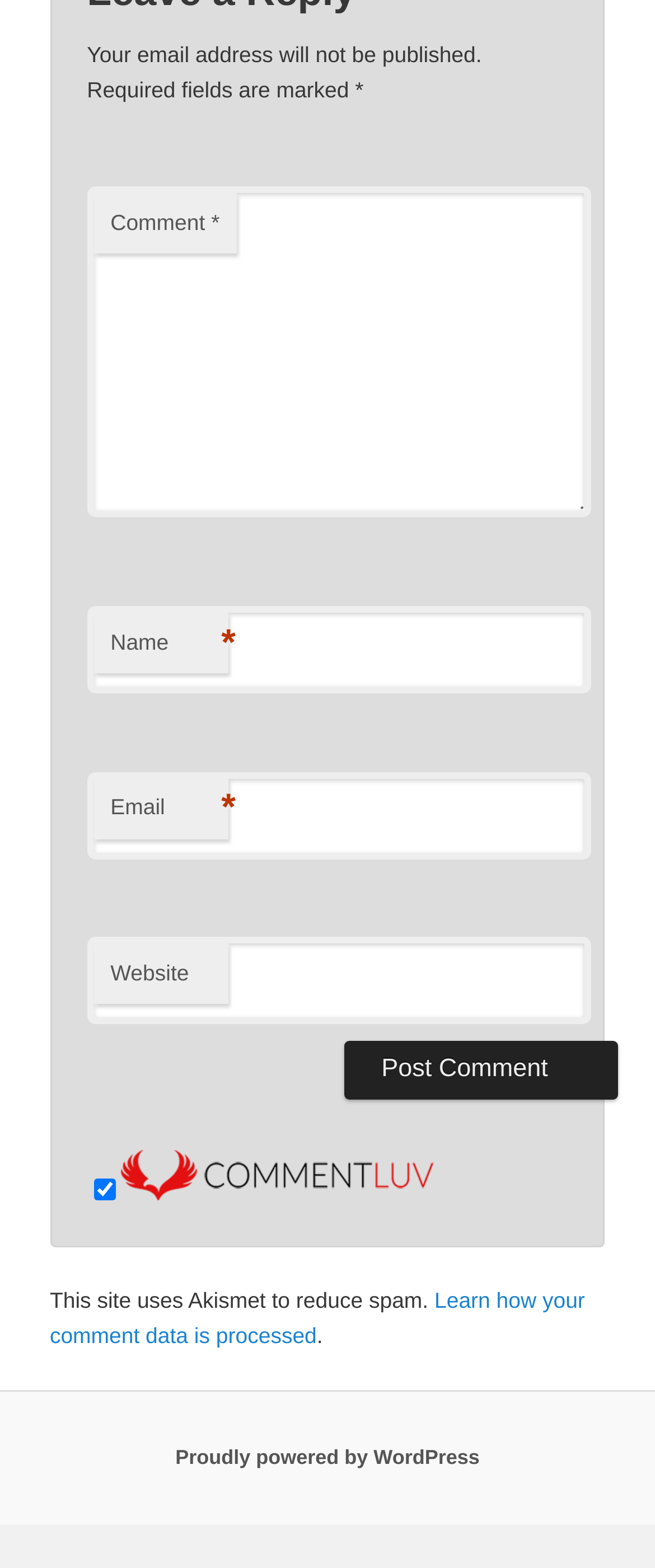Give a one-word or short phrase answer to this question: 
How many text fields are there?

4